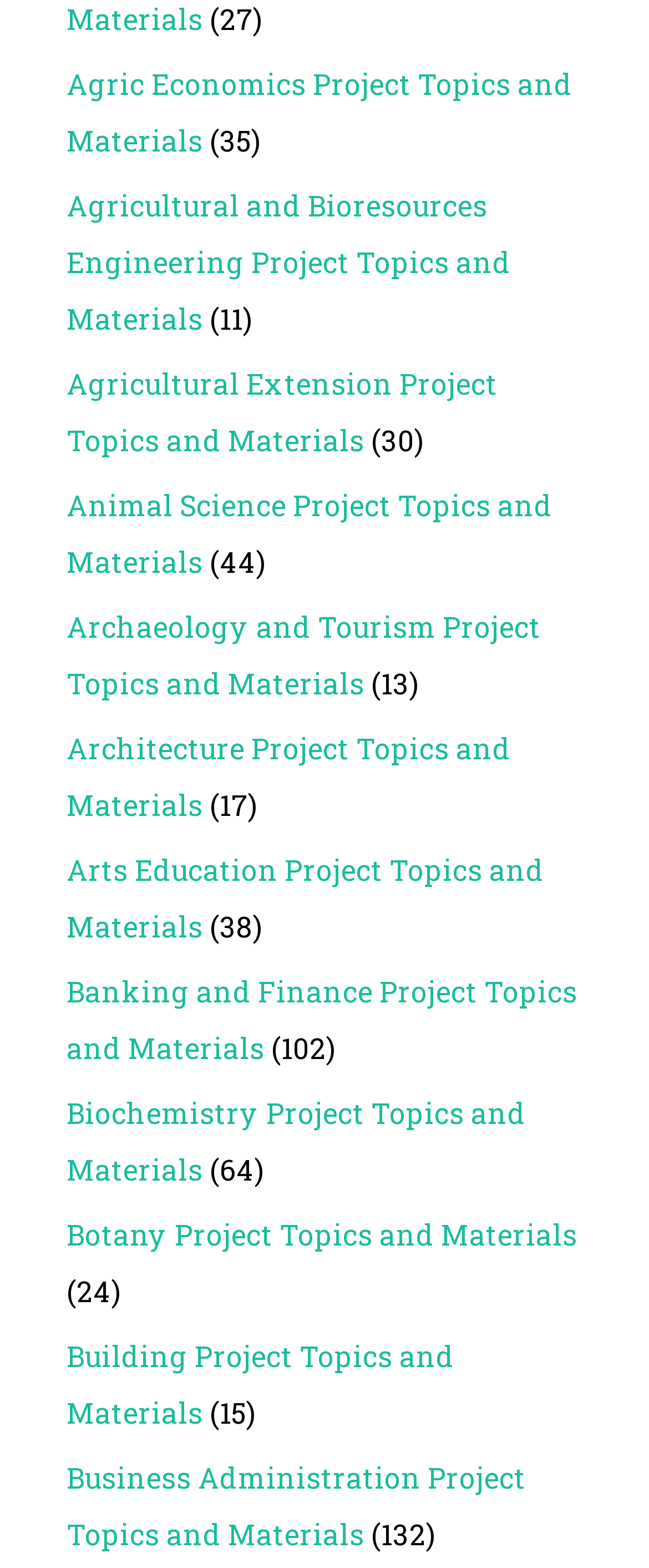How many project topics are in the Architecture category?
Using the image, provide a concise answer in one word or a short phrase.

17